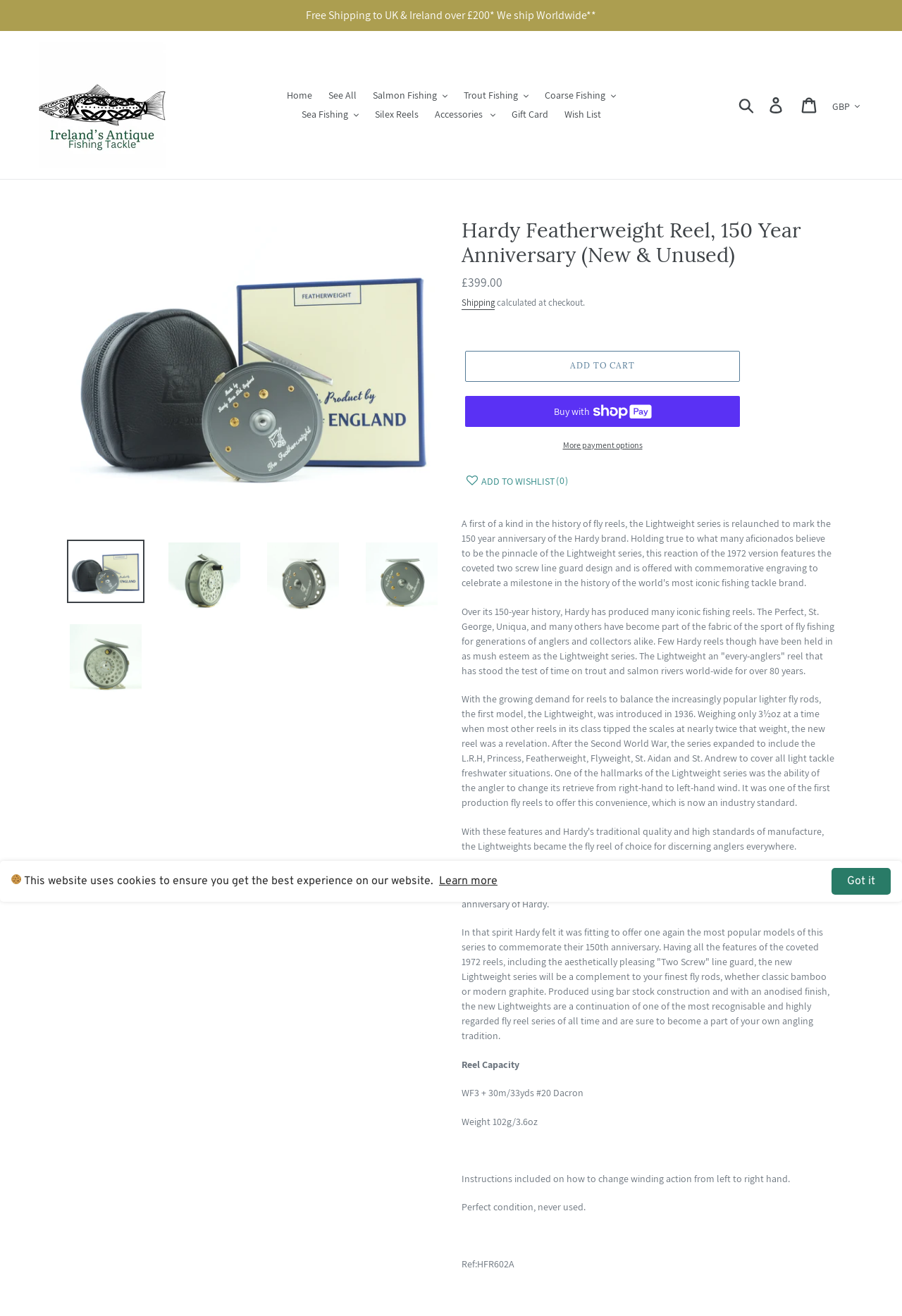Using the webpage screenshot and the element description Cart 0 items, determine the bounding box coordinates. Specify the coordinates in the format (top-left x, top-left y, bottom-right x, bottom-right y) with values ranging from 0 to 1.

[0.88, 0.068, 0.916, 0.091]